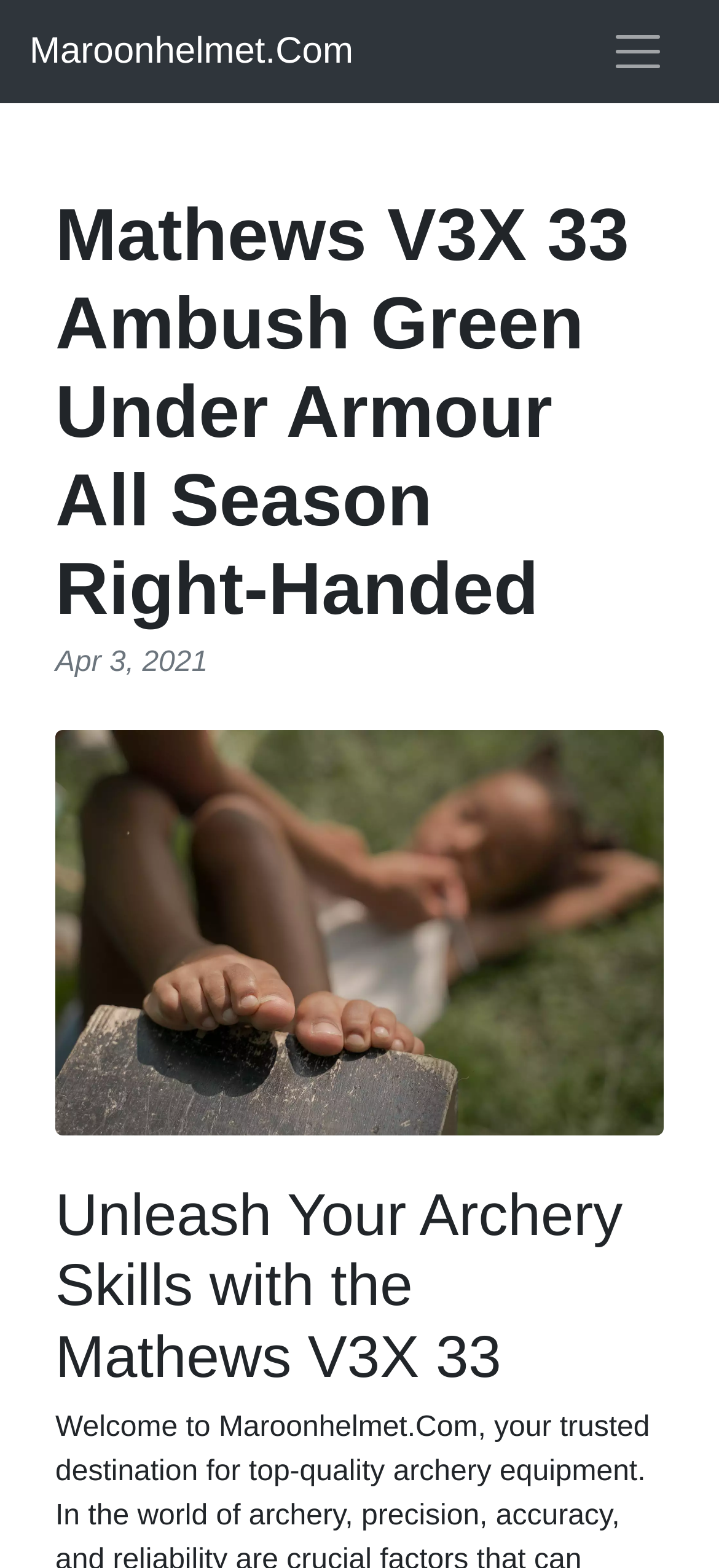Describe every aspect of the webpage comprehensively.

The webpage is about the Mathews V3X 33 Ambush Green Under Armour All Season Right-Handed bow, available at Maroonhelmet.Com. At the top left, there is a link to the website's homepage, "Maroonhelmet.Com". Next to it, on the top right, is a button to toggle navigation. 

Below the top section, there is a header area that spans almost the entire width of the page. Within this header, there is a prominent heading that displays the name of the bow, "Mathews V3X 33 Ambush Green Under Armour All Season Right-Handed". To the right of the heading, there is a date, "Apr 3, 2021". 

Below the header, there is a large figure that occupies most of the page's width, containing an image of the bow. Above the image, there is a heading that reads, "Unleash Your Archery Skills with the Mathews V3X 33".